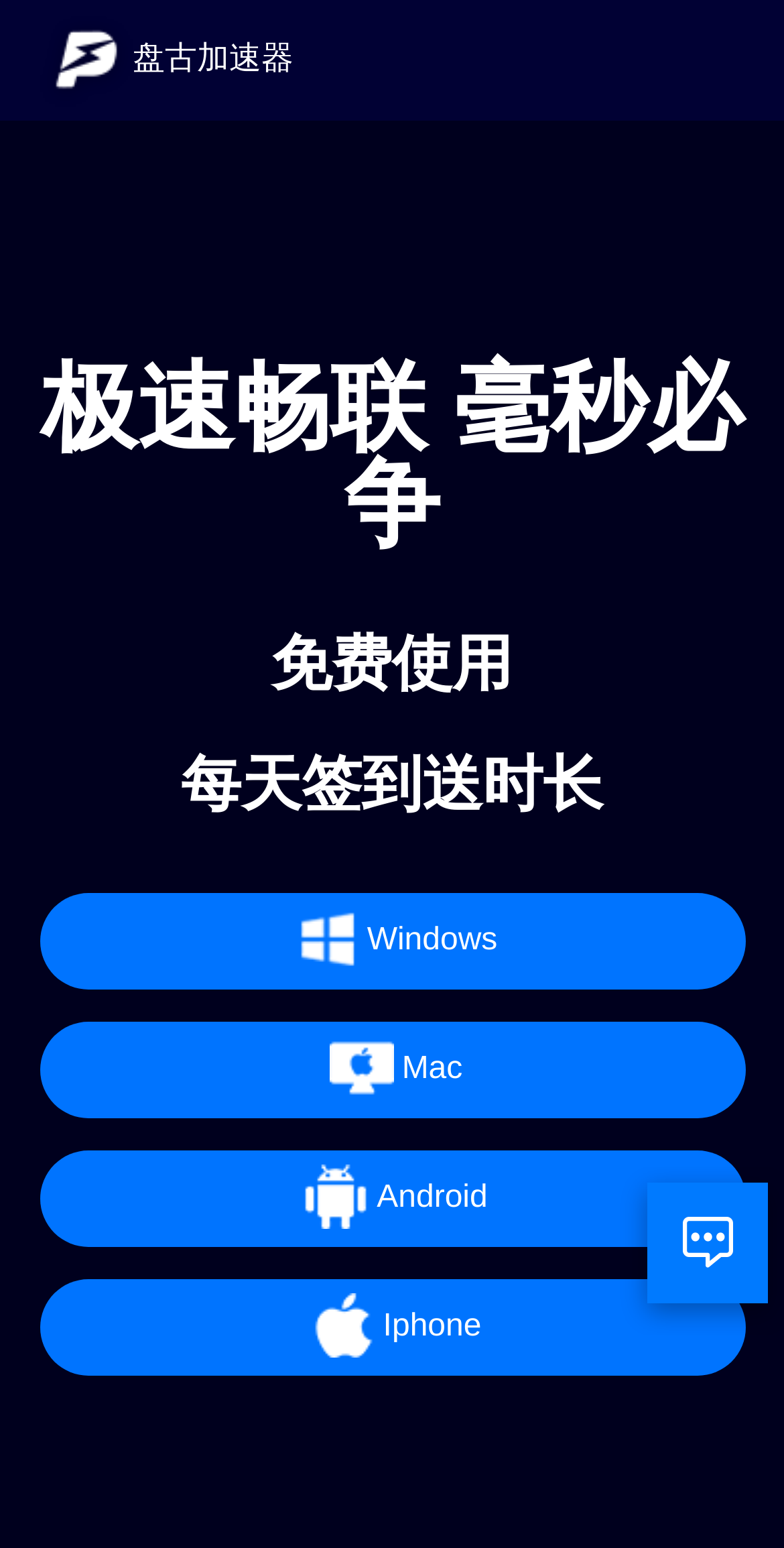Respond to the following query with just one word or a short phrase: 
How many platforms are supported by this accelerator?

4